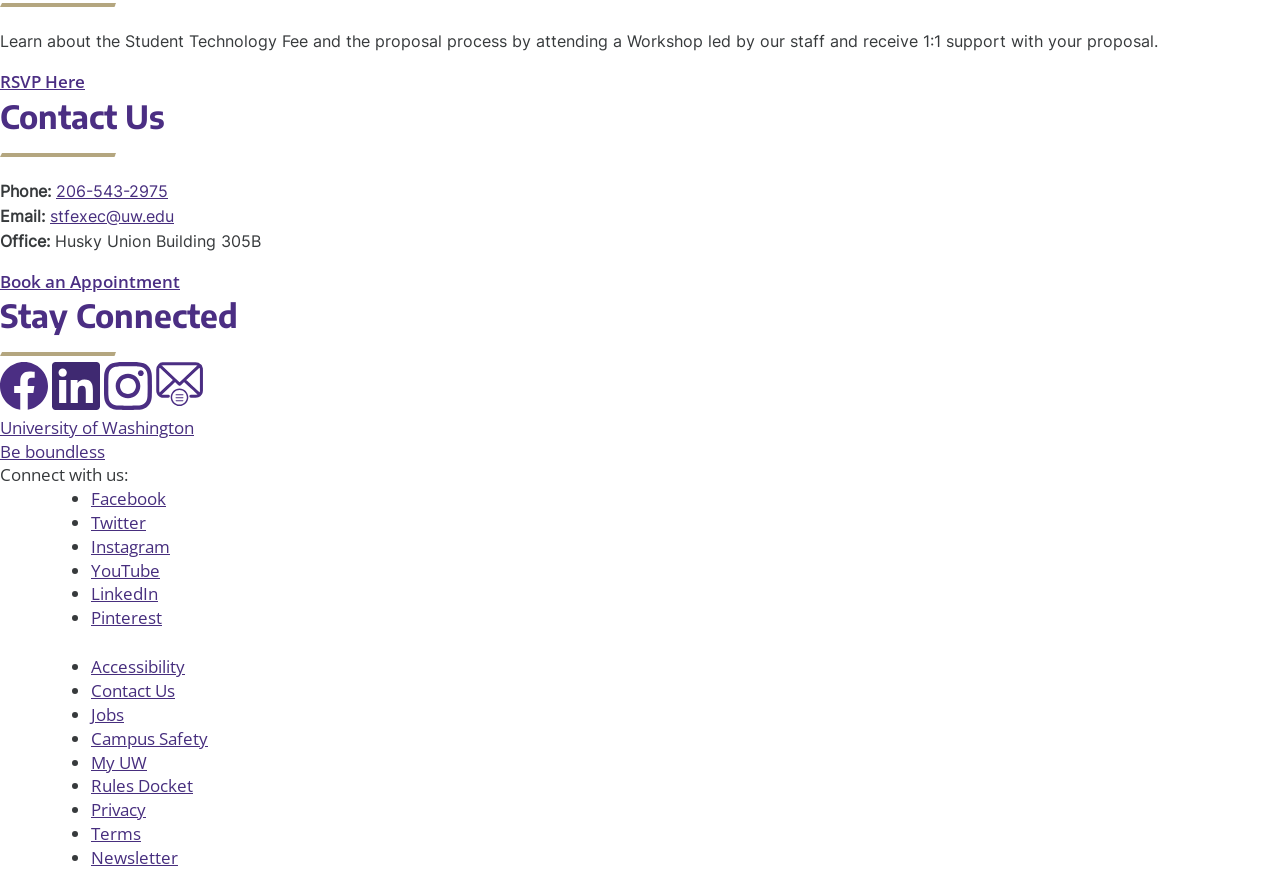Determine the bounding box coordinates for the UI element with the following description: "Jobs". The coordinates should be four float numbers between 0 and 1, represented as [left, top, right, bottom].

[0.071, 0.785, 0.097, 0.81]